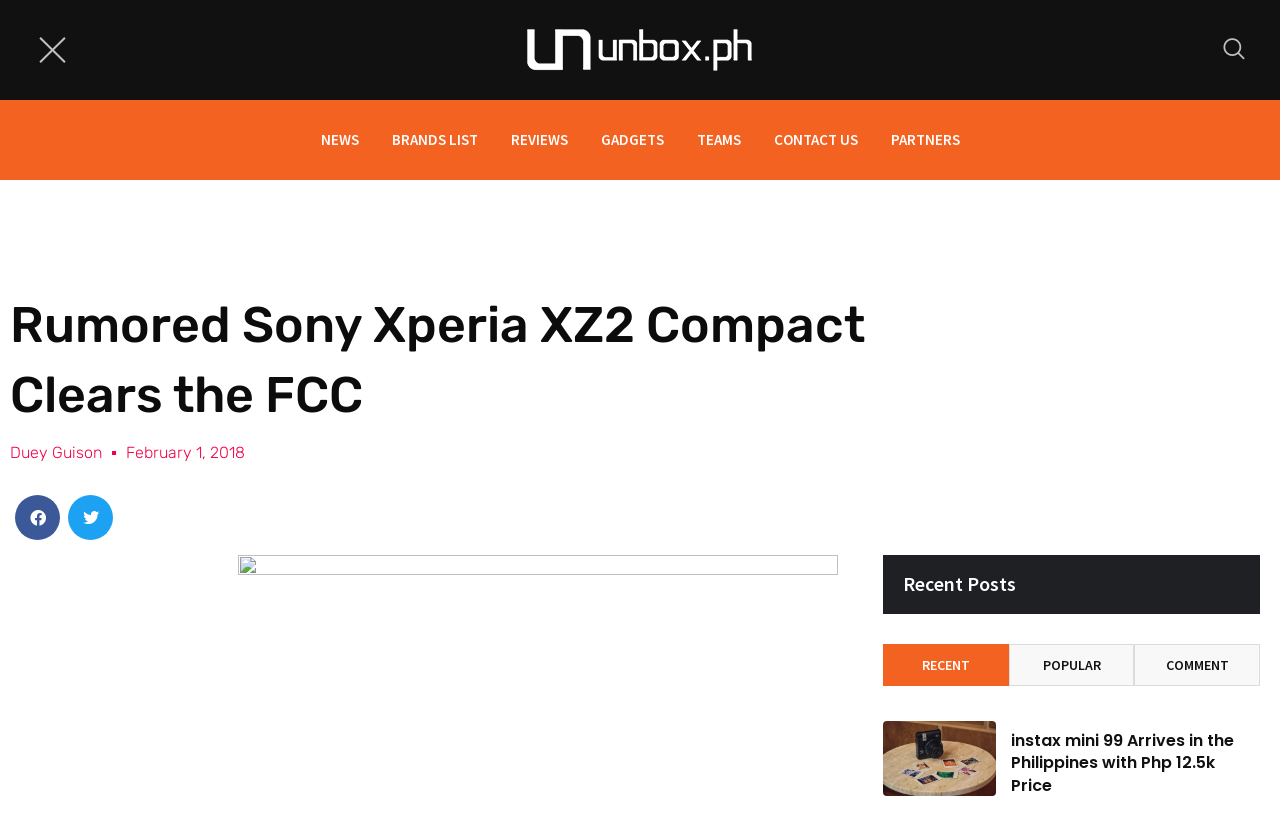Determine the bounding box for the HTML element described here: "aria-label="Share on facebook"". The coordinates should be given as [left, top, right, bottom] with each number being a float between 0 and 1.

[0.012, 0.608, 0.047, 0.663]